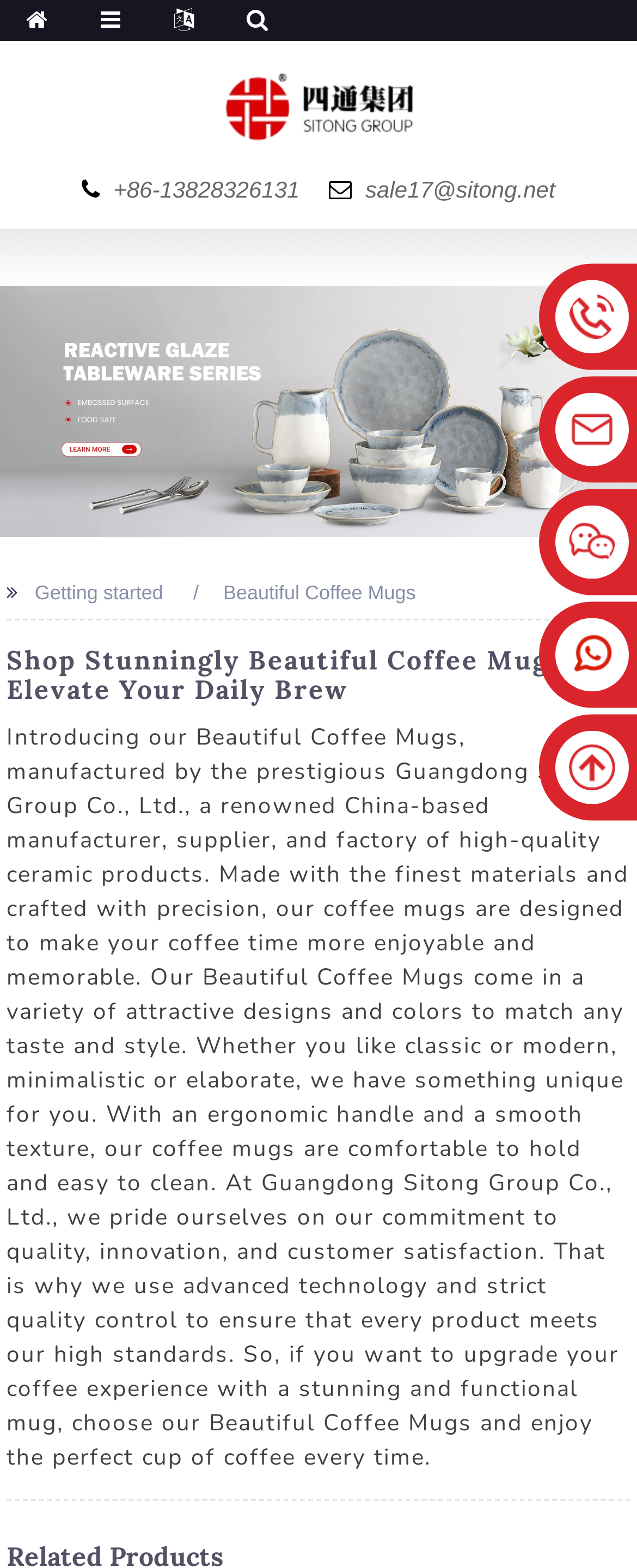Answer in one word or a short phrase: 
What is the purpose of the coffee mugs?

To make coffee time more enjoyable